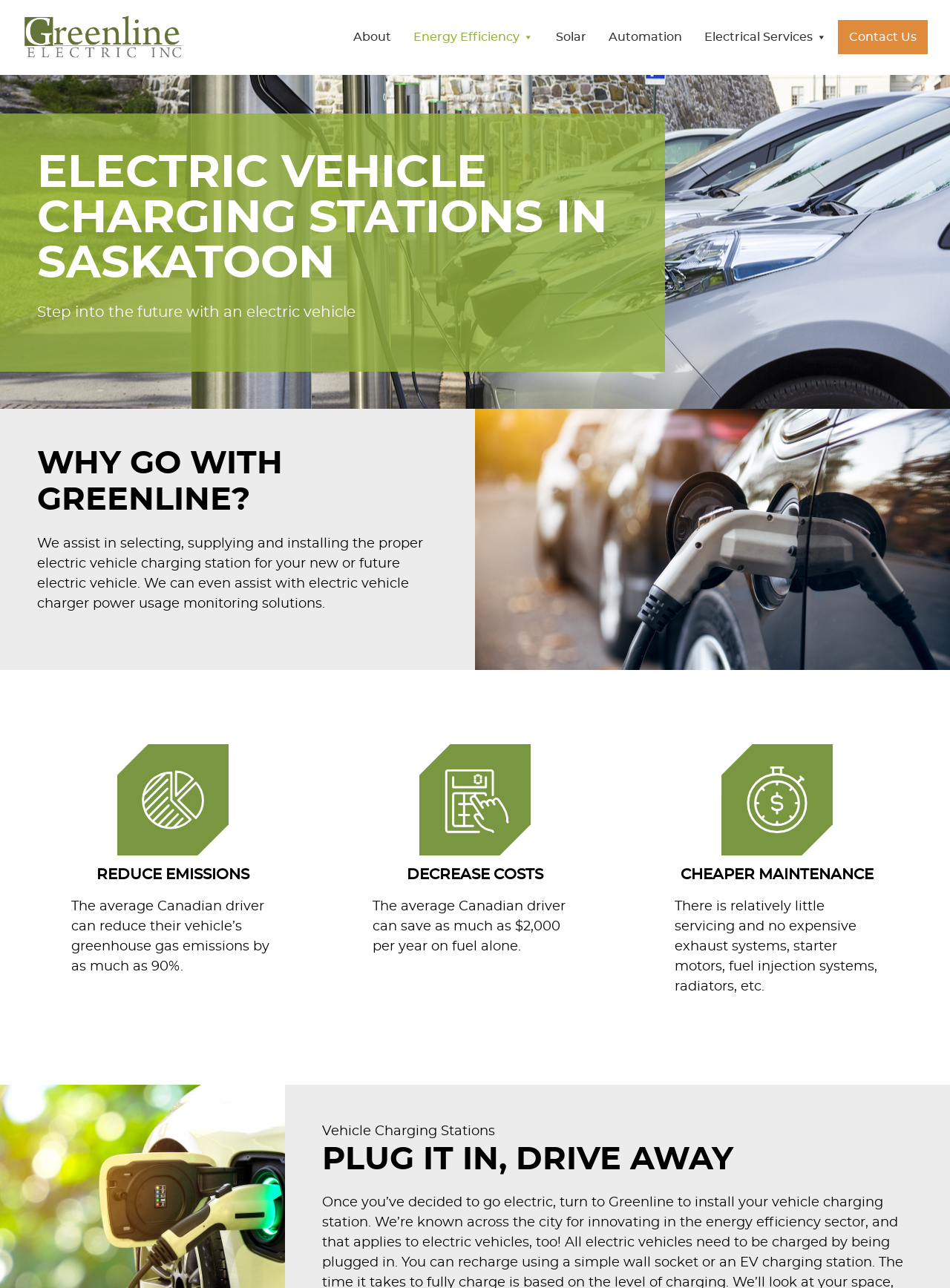Given the webpage screenshot and the description, determine the bounding box coordinates (top-left x, top-left y, bottom-right x, bottom-right y) that define the location of the UI element matching this description: Energy Efficiency

[0.423, 0.016, 0.573, 0.042]